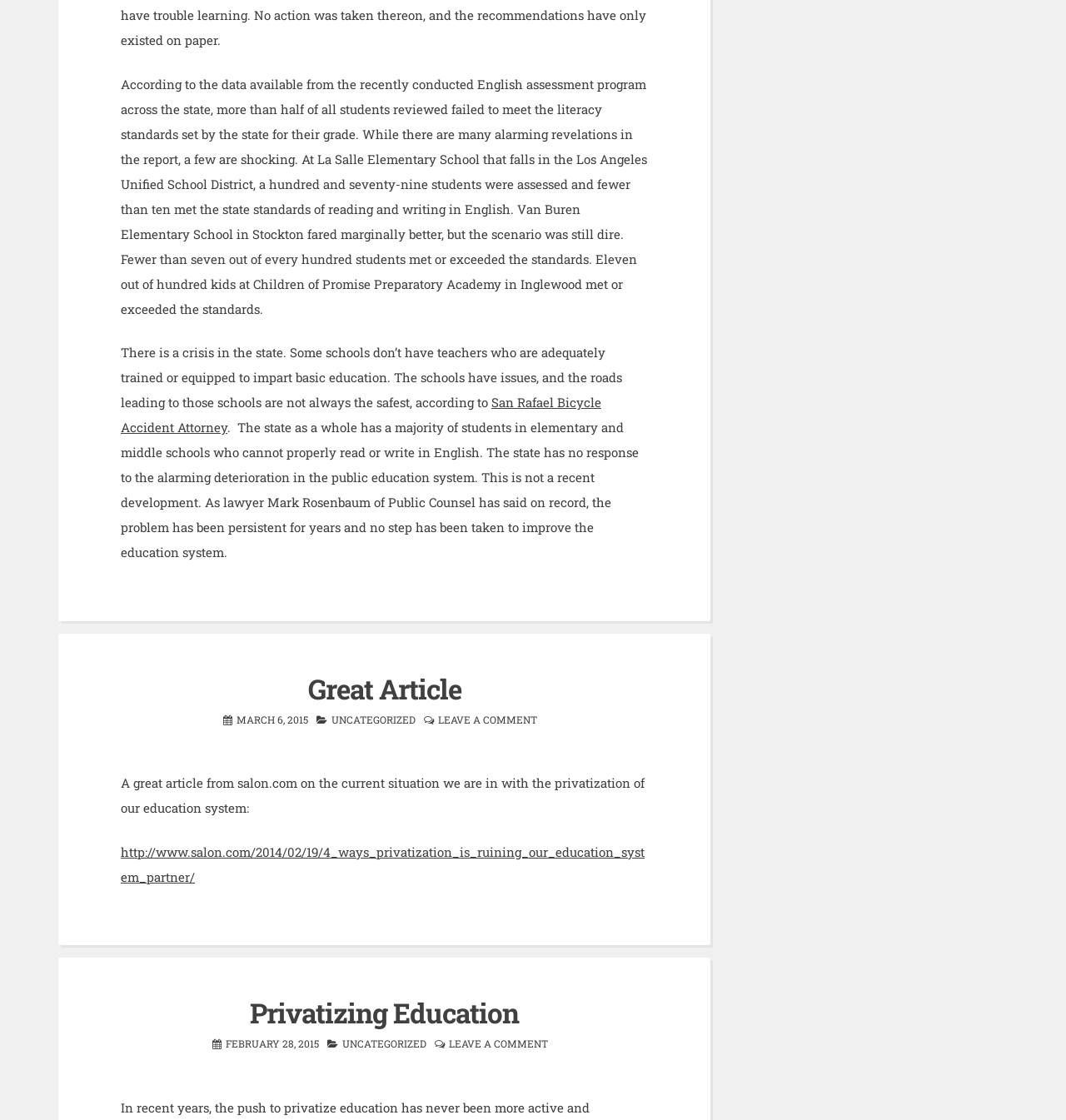Provide the bounding box coordinates of the HTML element this sentence describes: "Privatizing Education". The bounding box coordinates consist of four float numbers between 0 and 1, i.e., [left, top, right, bottom].

[0.234, 0.888, 0.487, 0.921]